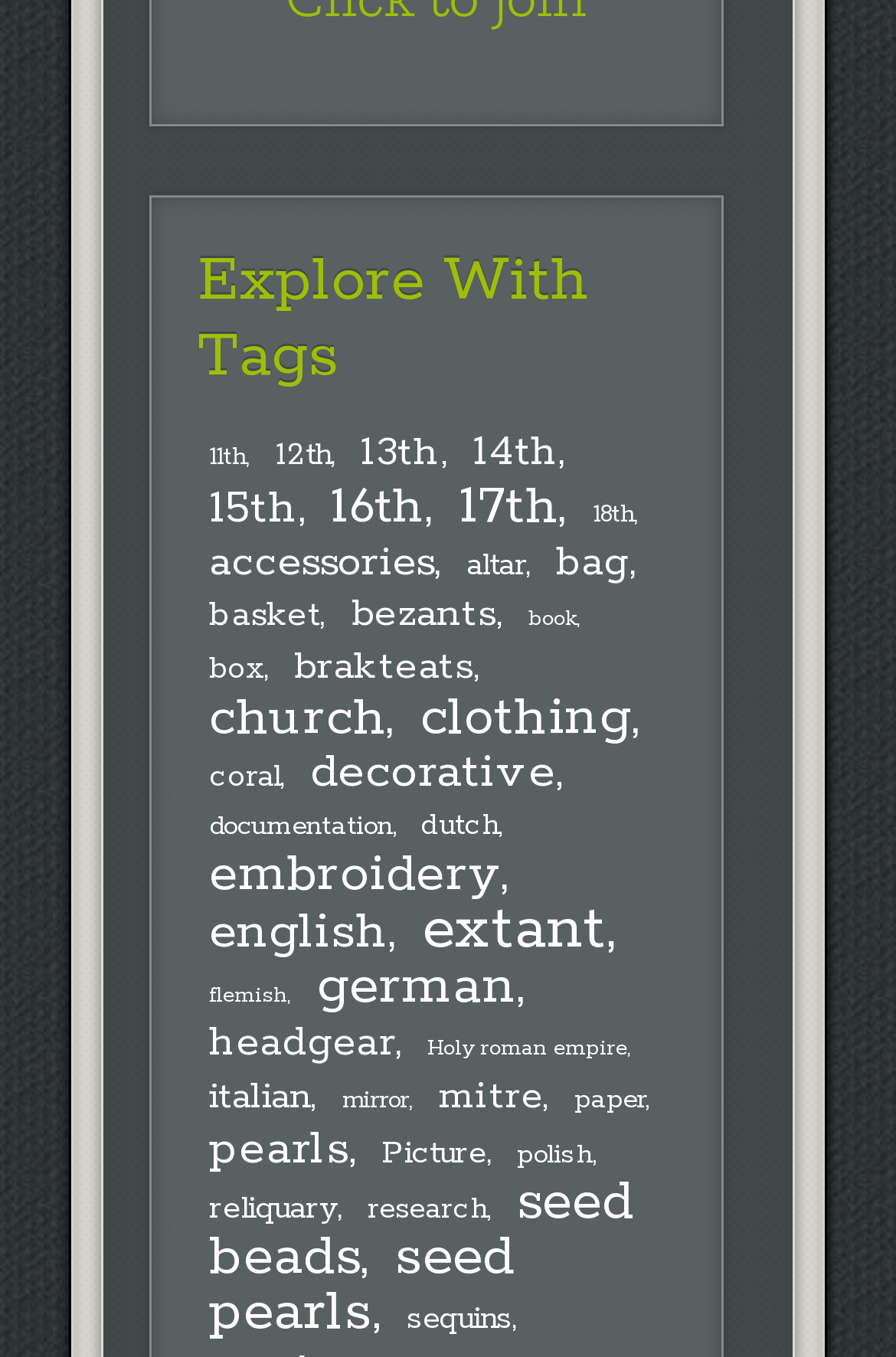Specify the bounding box coordinates of the area to click in order to follow the given instruction: "Browse seed beads items."

[0.233, 0.861, 0.707, 0.954]